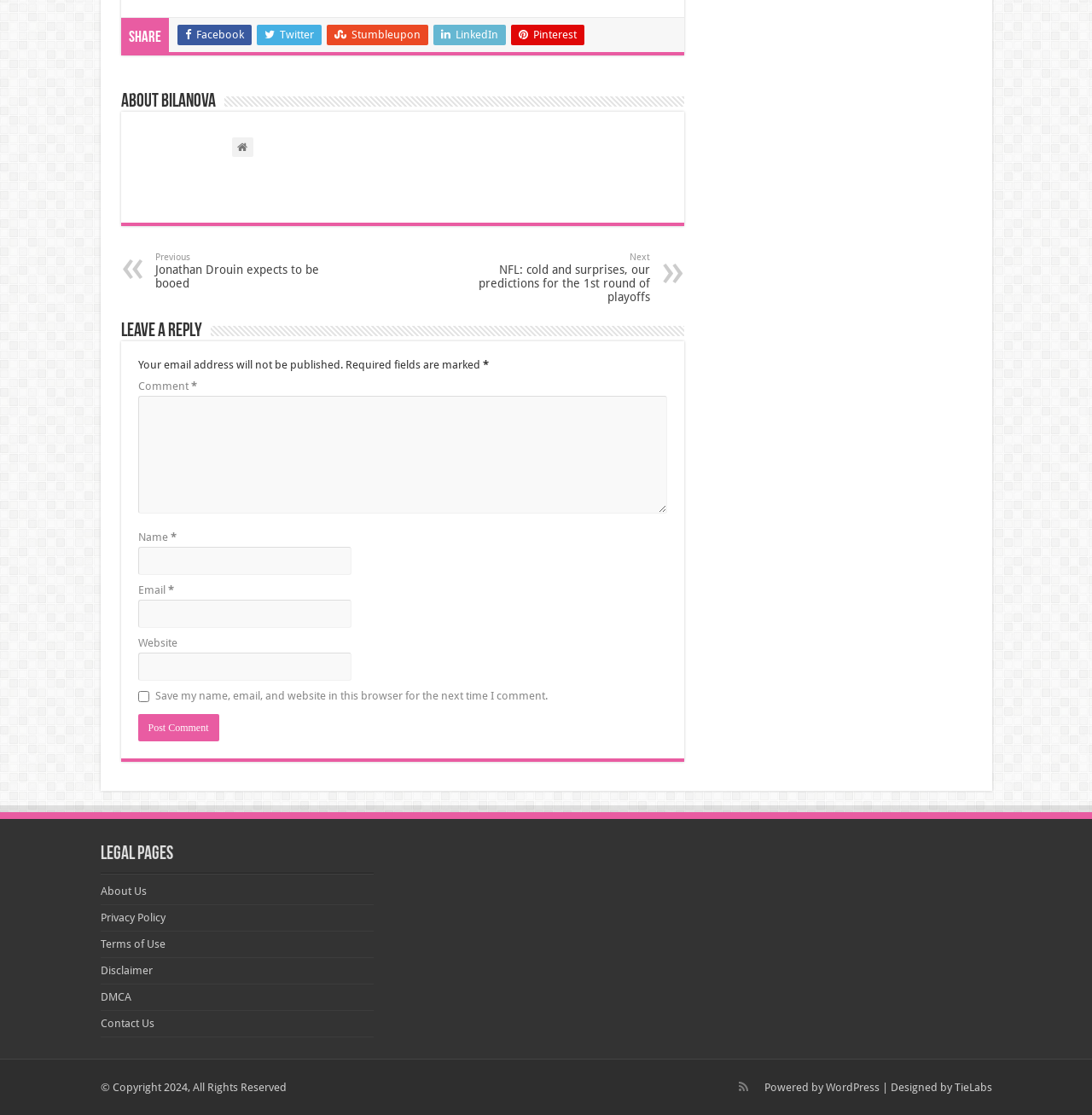Using the information in the image, give a comprehensive answer to the question: 
How many social media platforms can you share the content with?

I counted the number of social media links at the top of the webpage, which are Facebook, Twitter, Stumbleupon, LinkedIn, Pinterest, and an unknown platform represented by the '' icon, totaling 6 platforms.